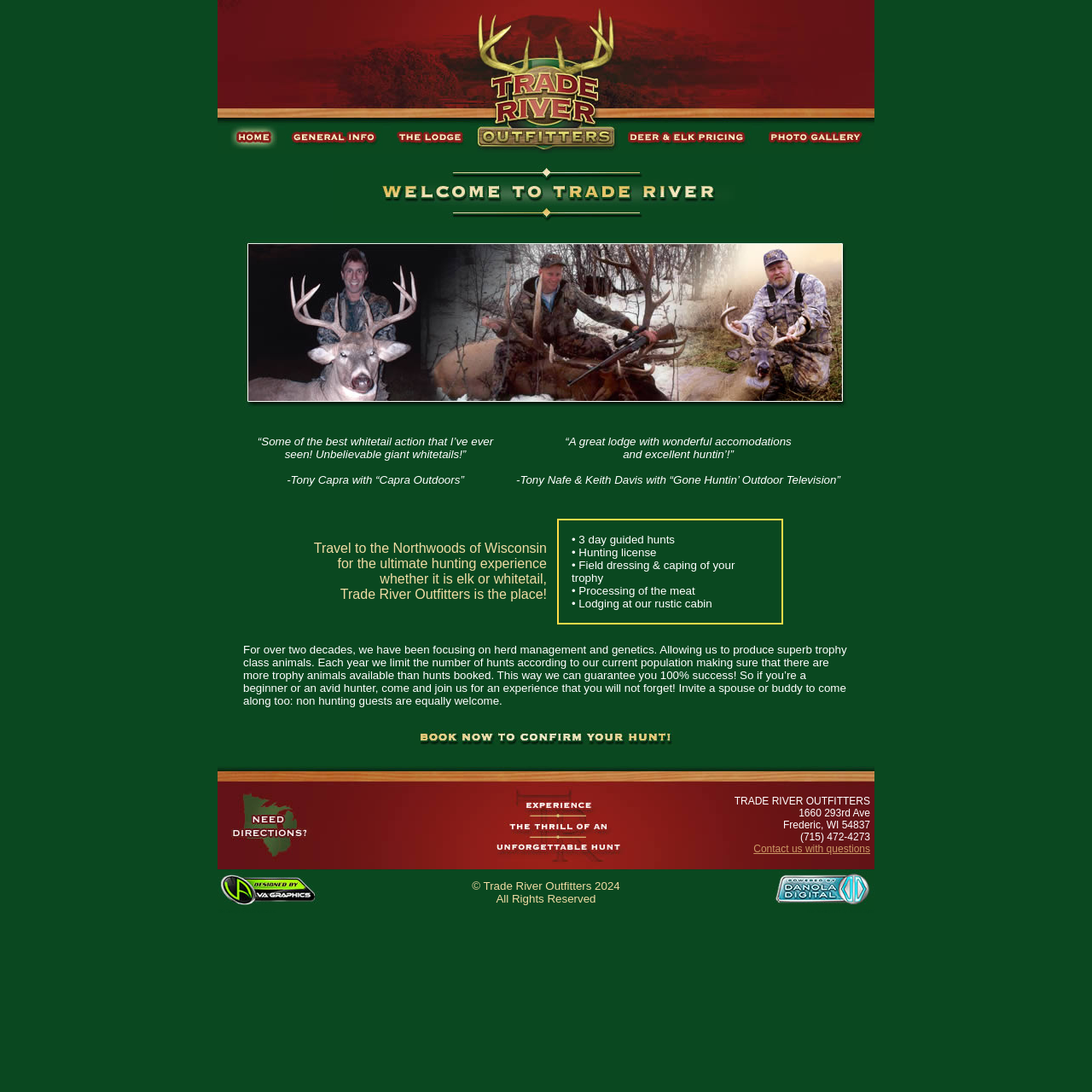Offer an extensive depiction of the webpage and its key elements.

The webpage is for Trade River Outfitters, a hunting outfitter in Wisconsin. At the top, there is a logo or image, followed by a navigation menu with five items, each represented by an image and a link.

Below the navigation menu, there is a large section that takes up most of the page. This section contains a promotional text, which is divided into several paragraphs. The text describes the outfitter's hunting experience, including guided hunts, hunting licenses, and accommodations. There are also testimonials from satisfied customers, including Tony Capra and Tony Nafe & Keith Davis.

The promotional text is accompanied by several images, including a large image at the top and several smaller images scattered throughout the text. These images appear to be related to hunting and the outdoors.

At the bottom of the page, there is a footer section that contains the outfitter's contact information, including their address, phone number, and a call to action to contact them with questions.

Overall, the webpage is designed to promote Trade River Outfitters and their hunting services, with a focus on the quality of their guided hunts and accommodations.